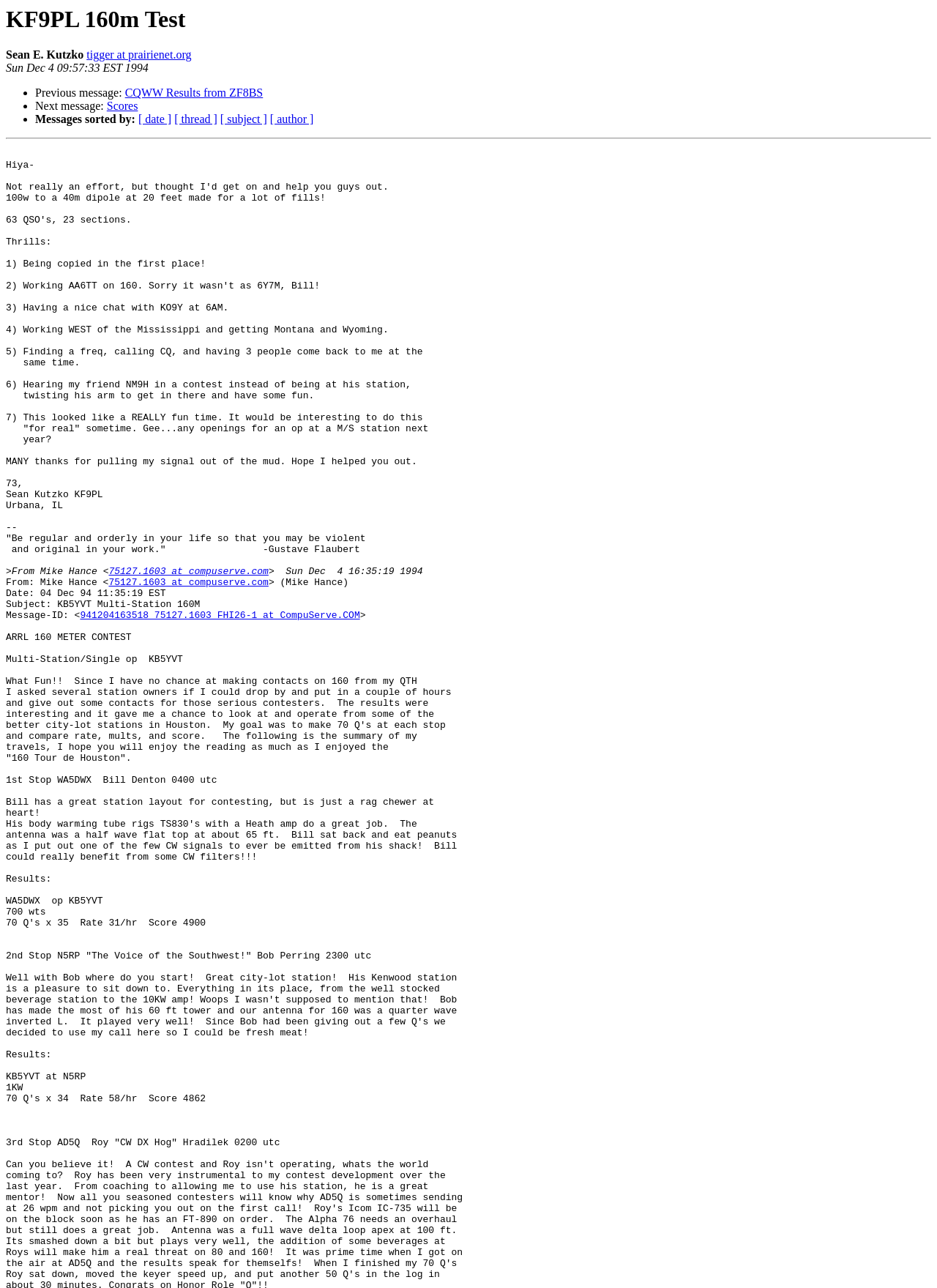What is the email address of Mike Hance?
Please answer the question with a detailed and comprehensive explanation.

The email address of Mike Hance is 75127.1603 at compuserve.com, which is mentioned in the link element with the text '75127.1603 at compuserve.com' at the bottom of the webpage.